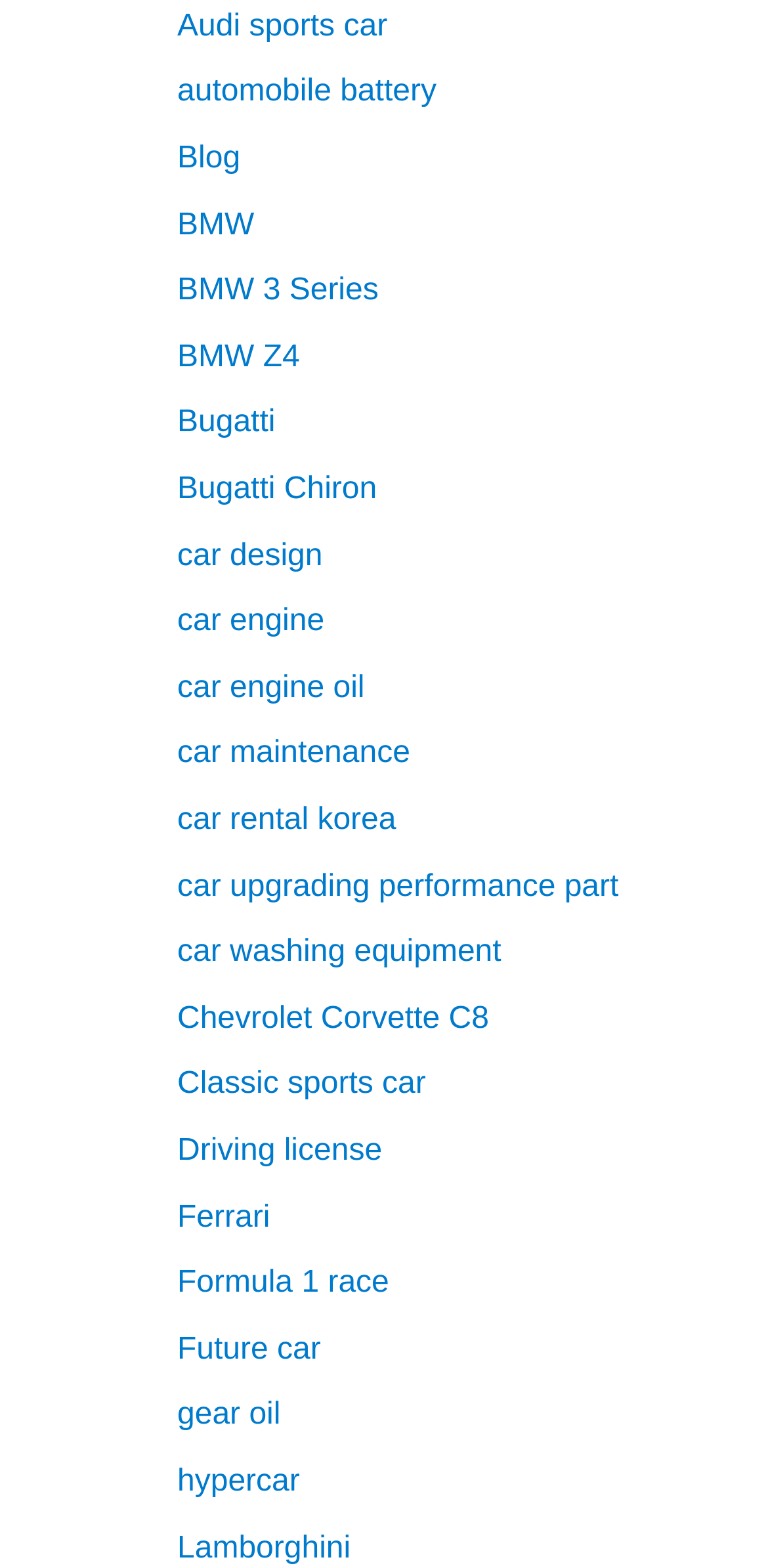How many links are there in total?
Look at the image and answer the question with a single word or phrase.

28